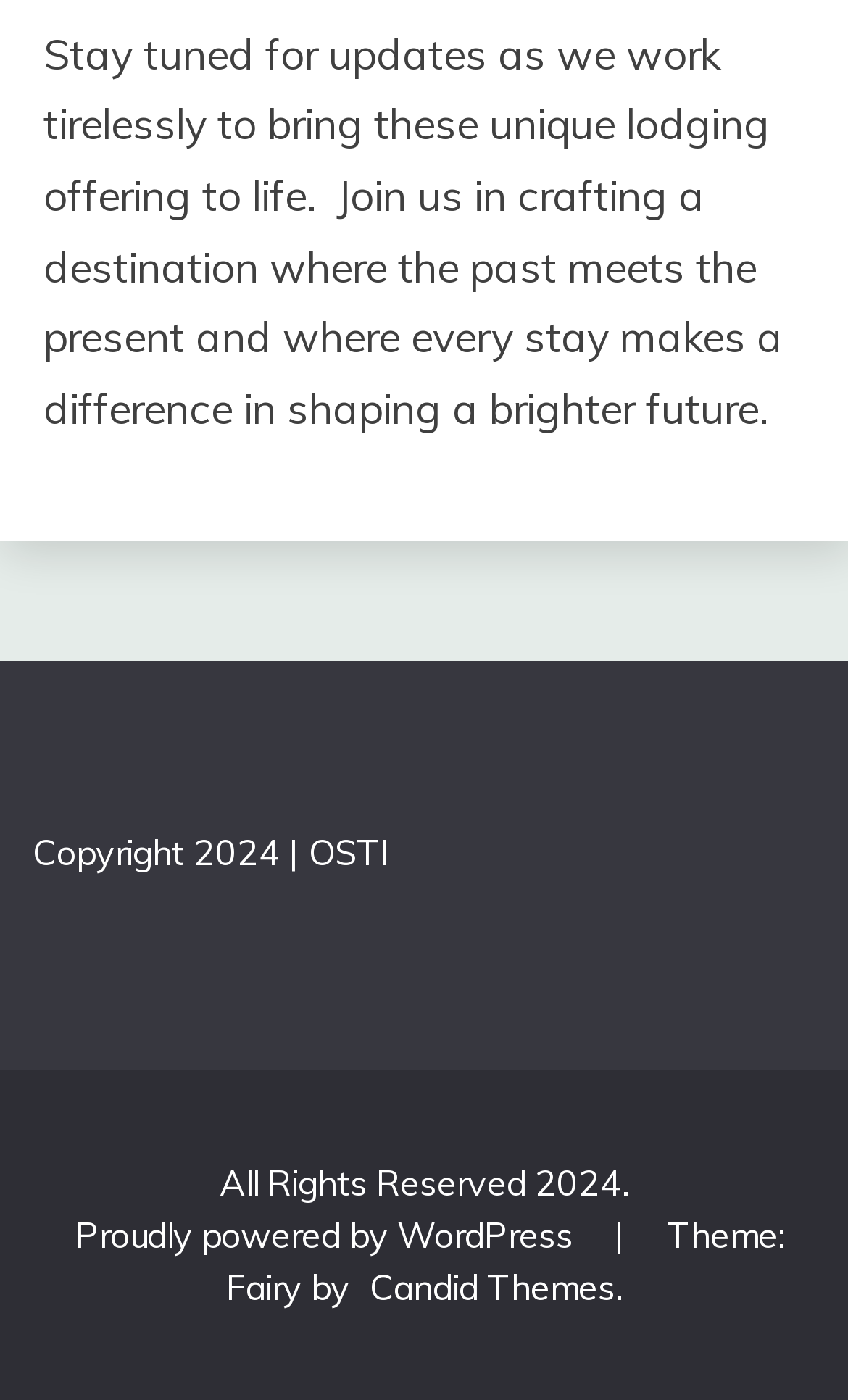What is the main theme of the webpage?
Respond with a short answer, either a single word or a phrase, based on the image.

Hotel or lodging